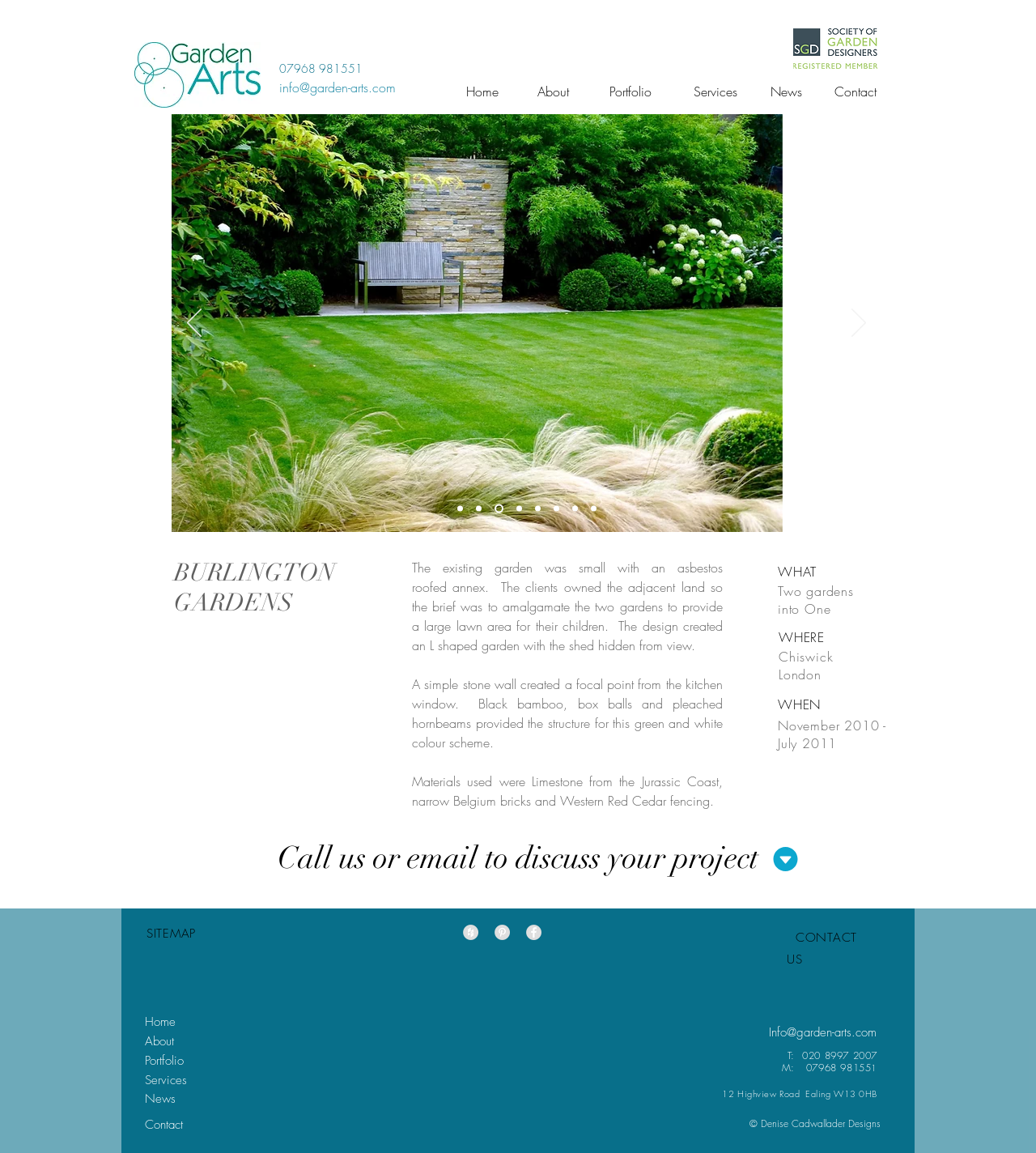What is the name of the garden project?
Carefully examine the image and provide a detailed answer to the question.

I found the name of the garden project by looking at the heading element on the webpage, which says 'BURLINGTON GARDENS'.